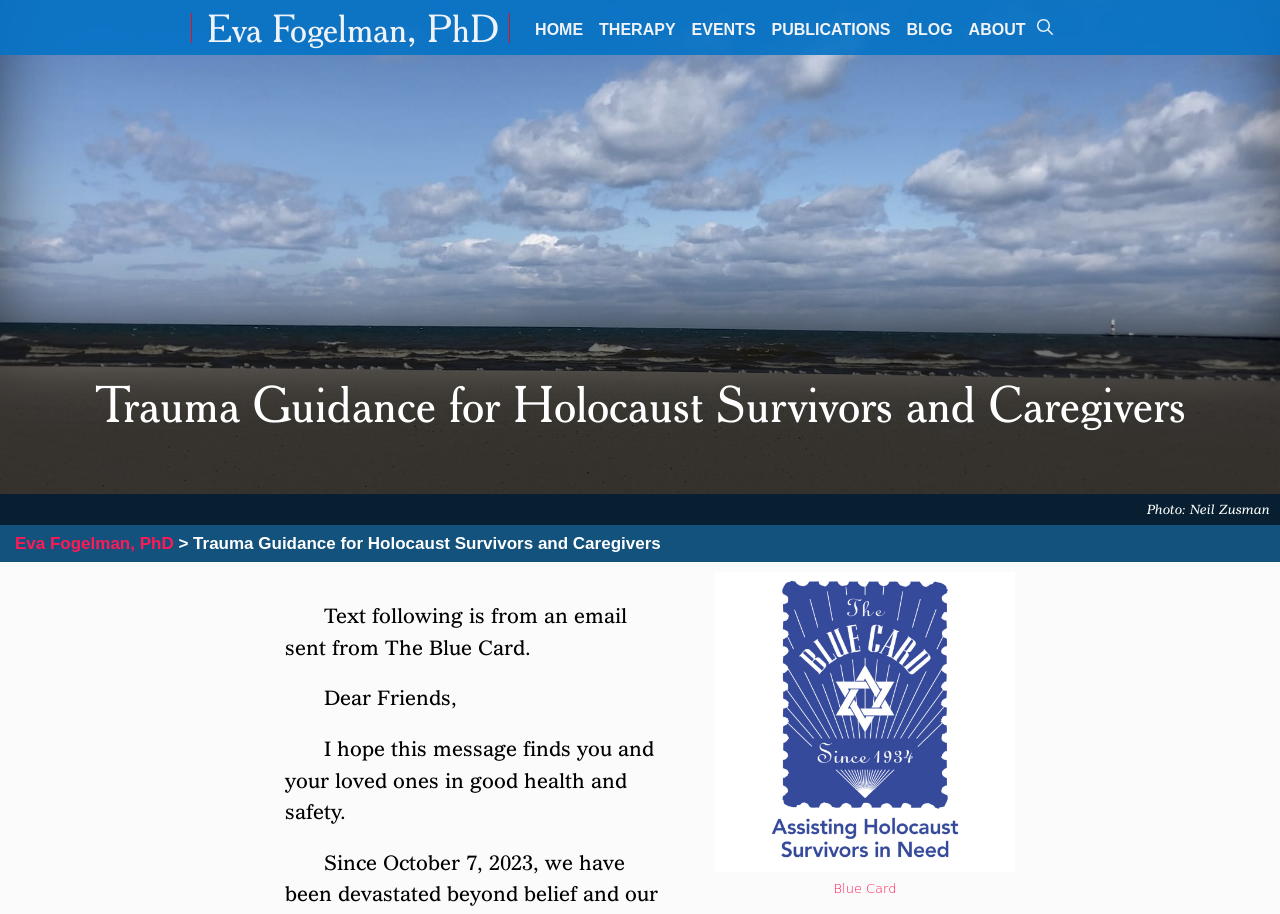Identify the bounding box coordinates of the specific part of the webpage to click to complete this instruction: "go to home page".

[0.412, 0.0, 0.462, 0.055]